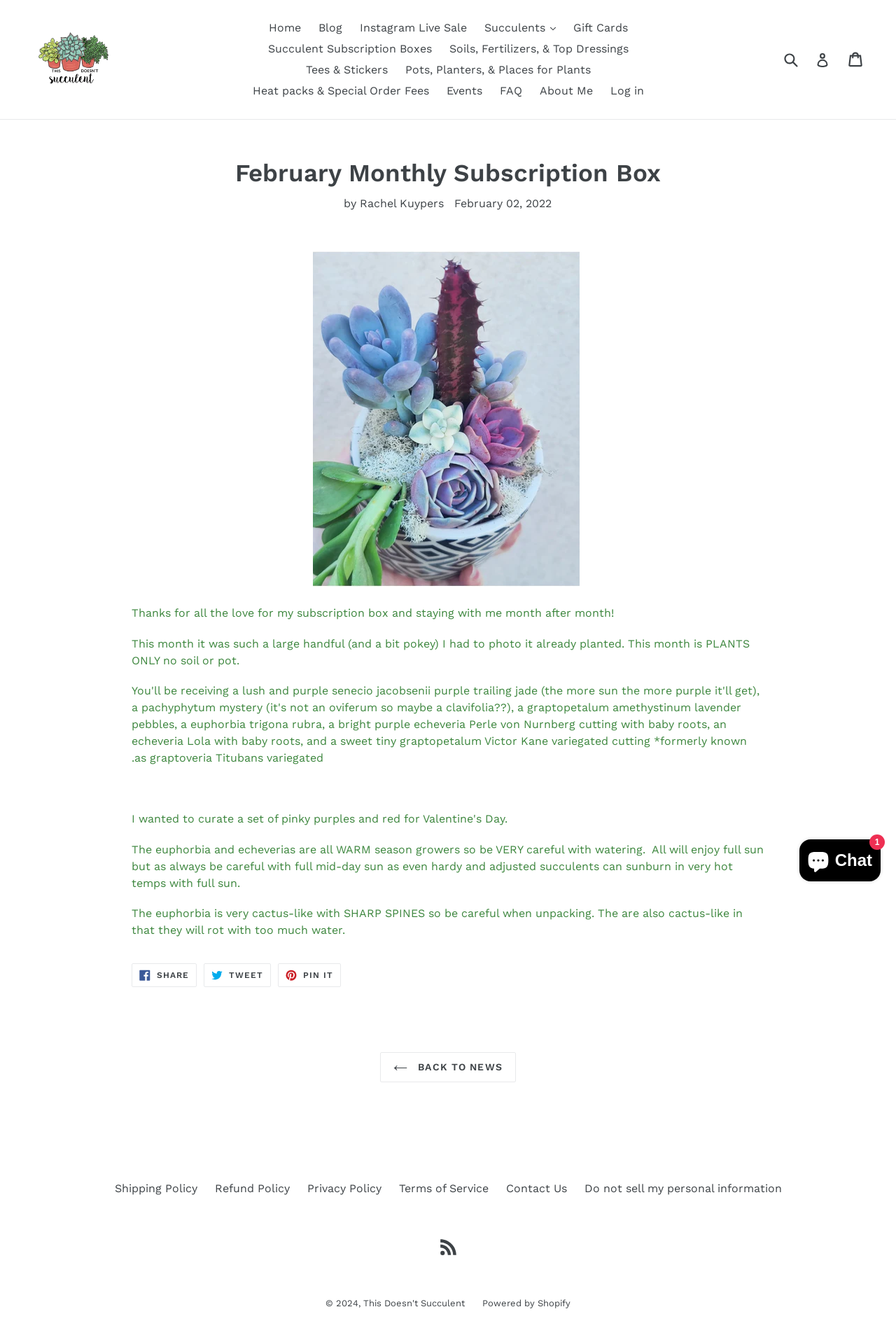Identify and provide the text of the main header on the webpage.

February Monthly Subscription Box